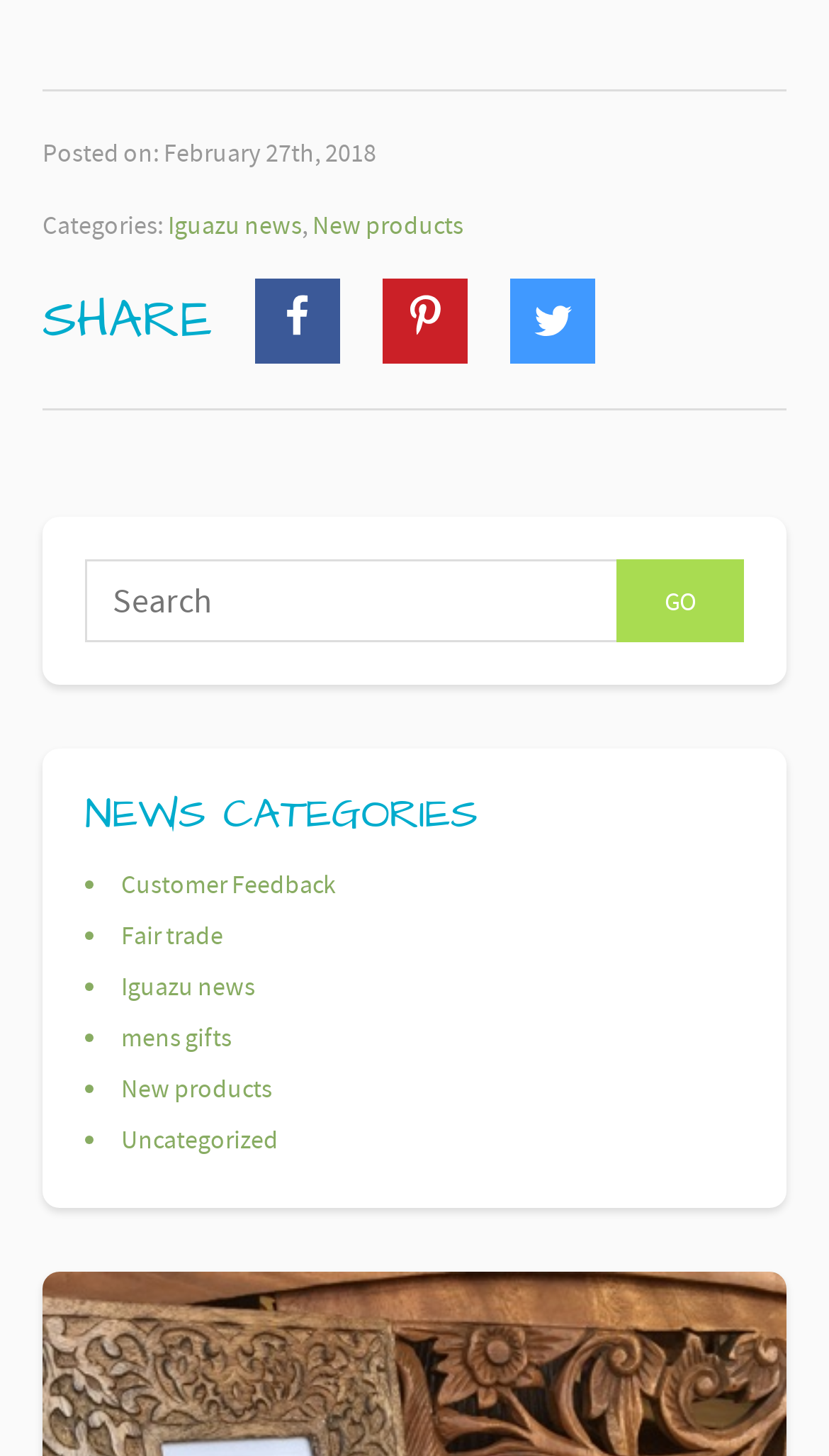Please provide a comprehensive answer to the question below using the information from the image: How many news categories are listed?

There are six news categories listed, which are Customer Feedback, Fair trade, Iguazu news, mens gifts, New products, and Uncategorized. These can be found below the 'NEWS CATEGORIES' heading.